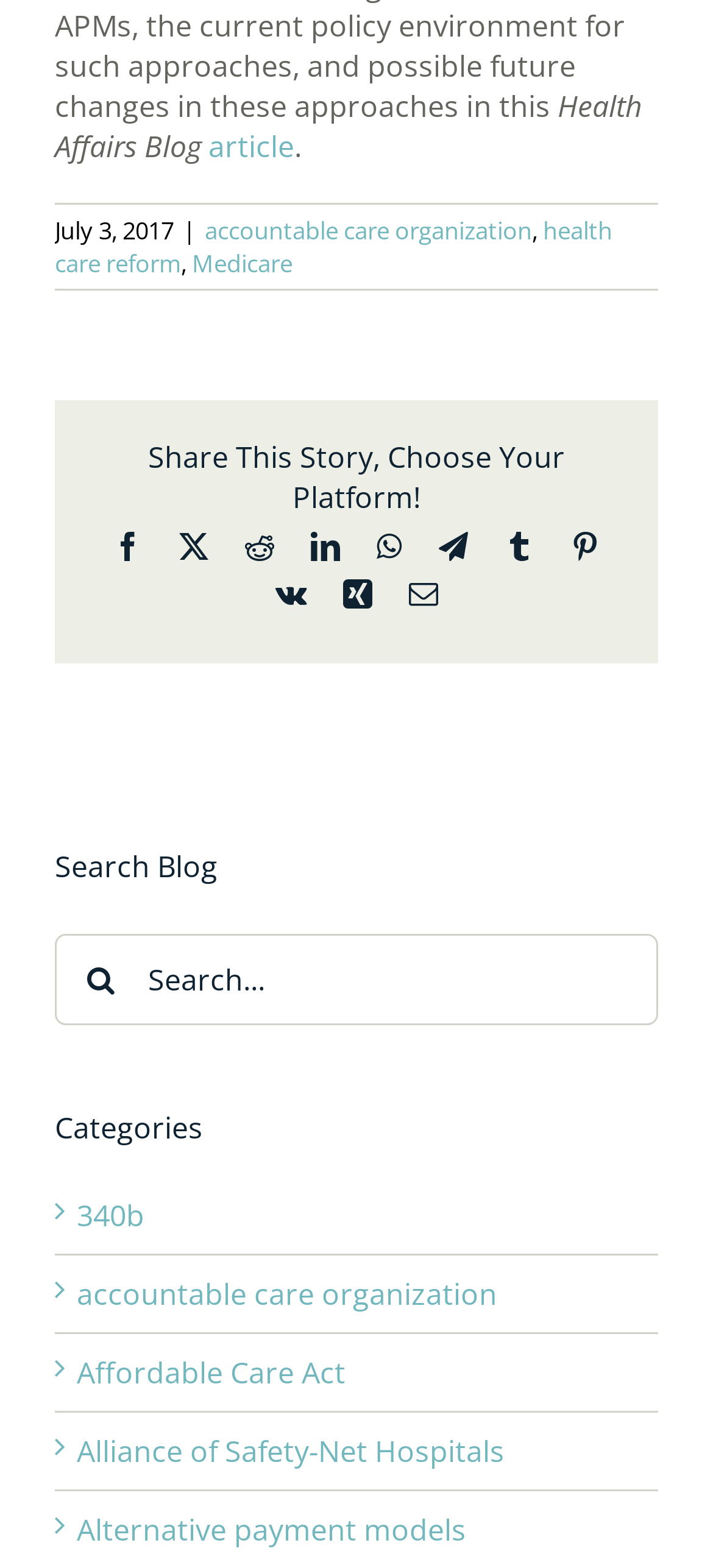Identify the bounding box coordinates of the element that should be clicked to fulfill this task: "Share this story on Facebook". The coordinates should be provided as four float numbers between 0 and 1, i.e., [left, top, right, bottom].

[0.159, 0.339, 0.2, 0.357]